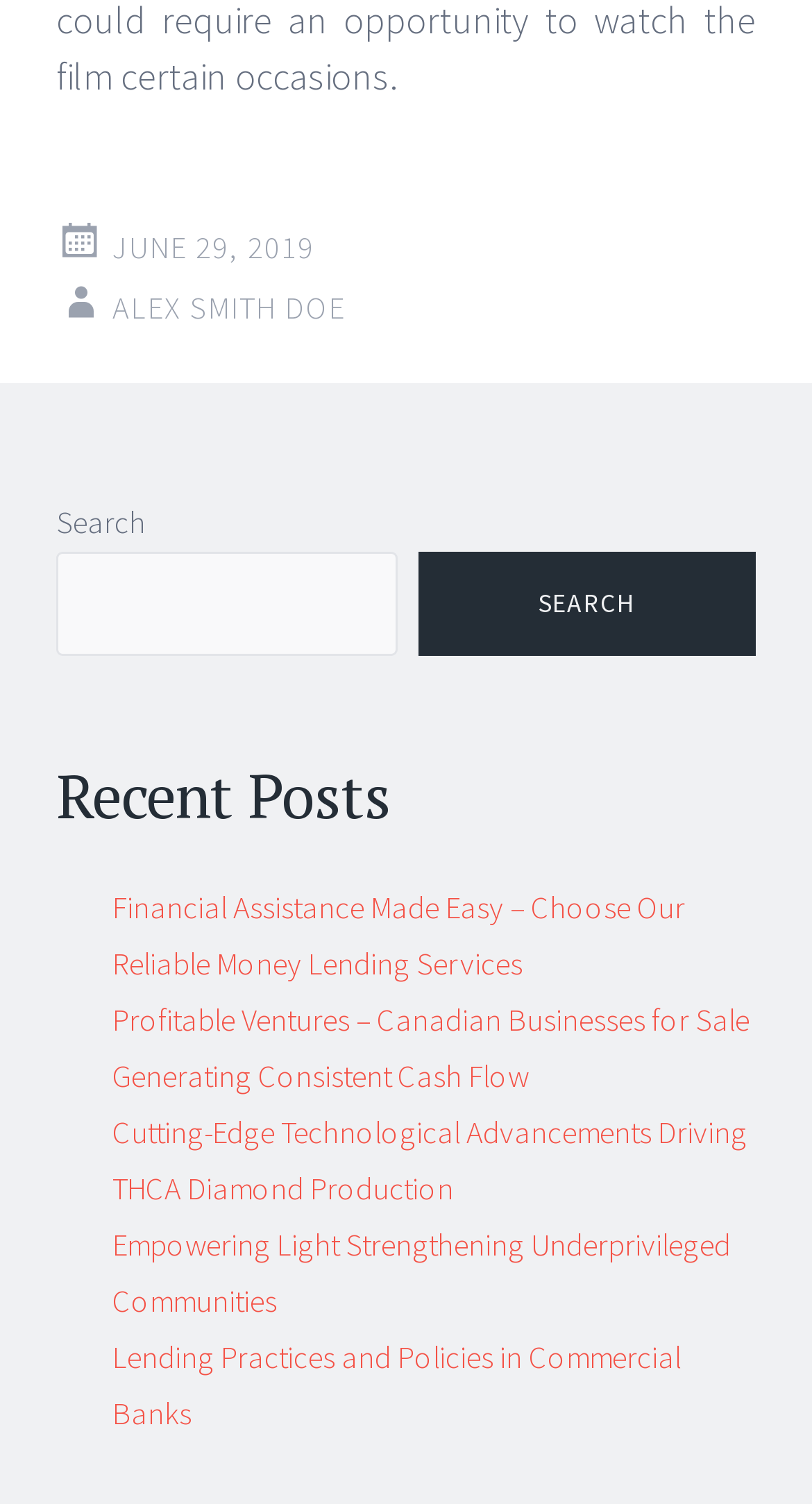Is there a search function on the webpage?
Based on the screenshot, provide a one-word or short-phrase response.

Yes